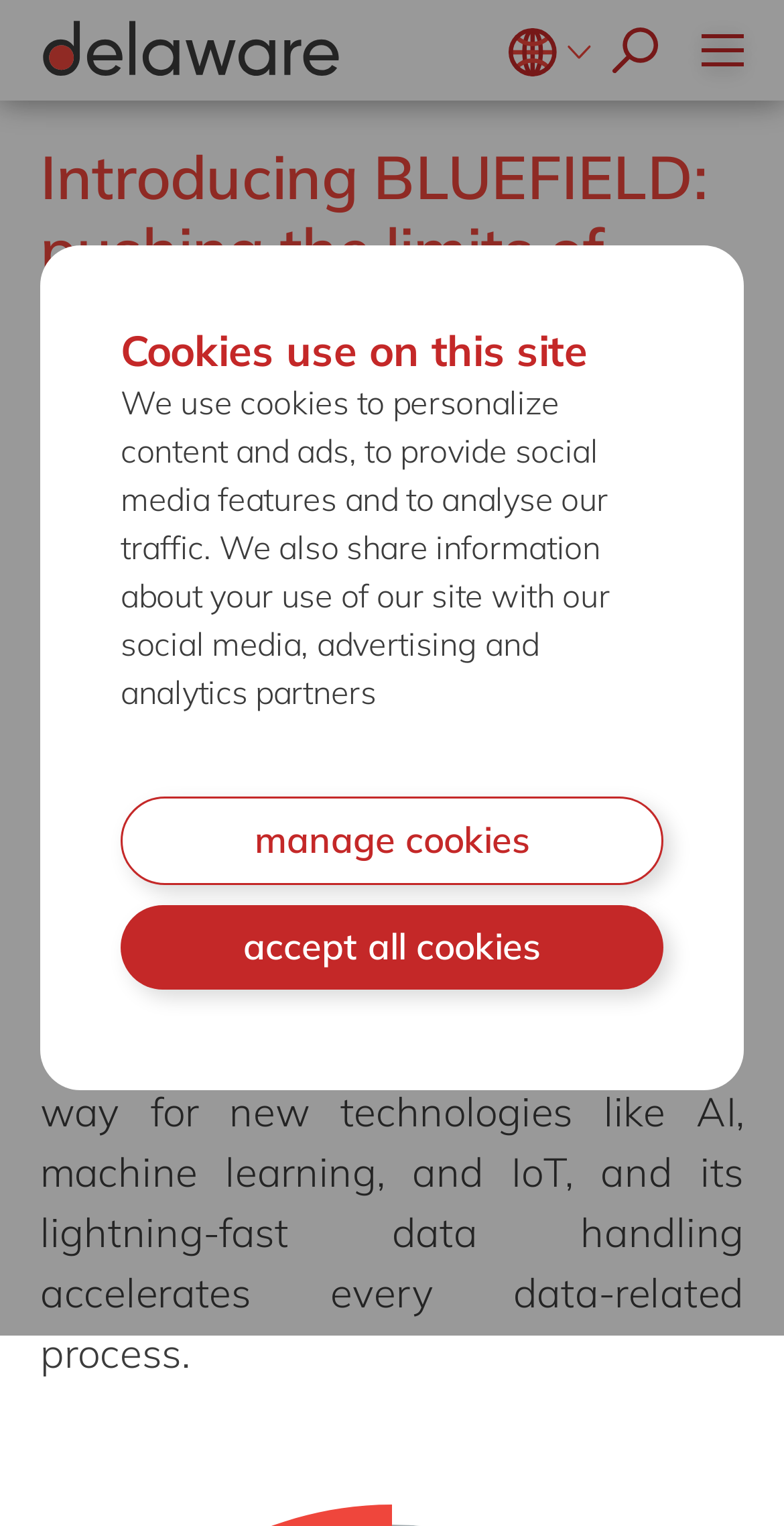Find the bounding box coordinates for the area that must be clicked to perform this action: "select language".

[0.649, 0.003, 0.754, 0.063]